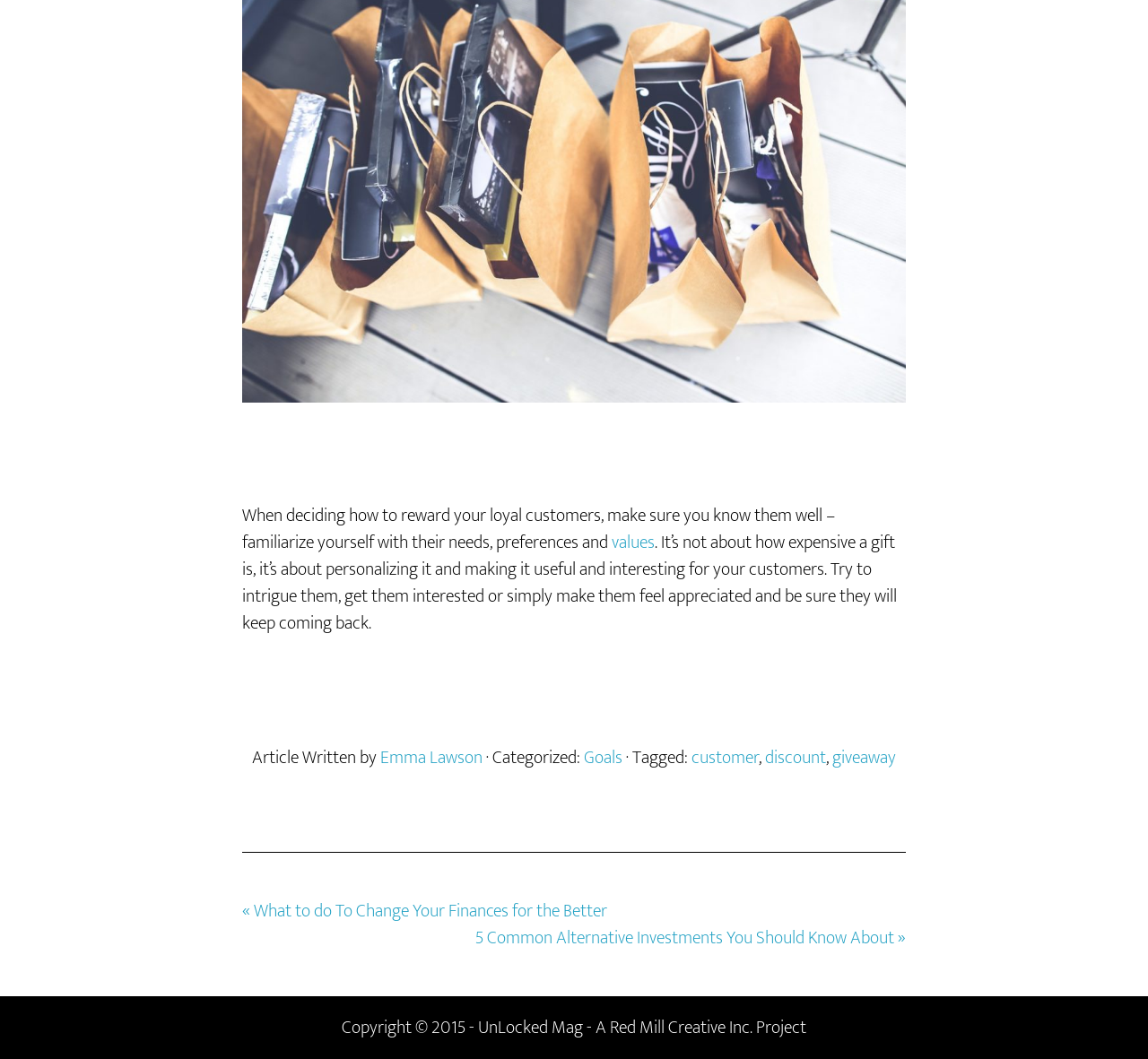What is the topic of the article?
Give a one-word or short phrase answer based on the image.

Rewarding loyal customers